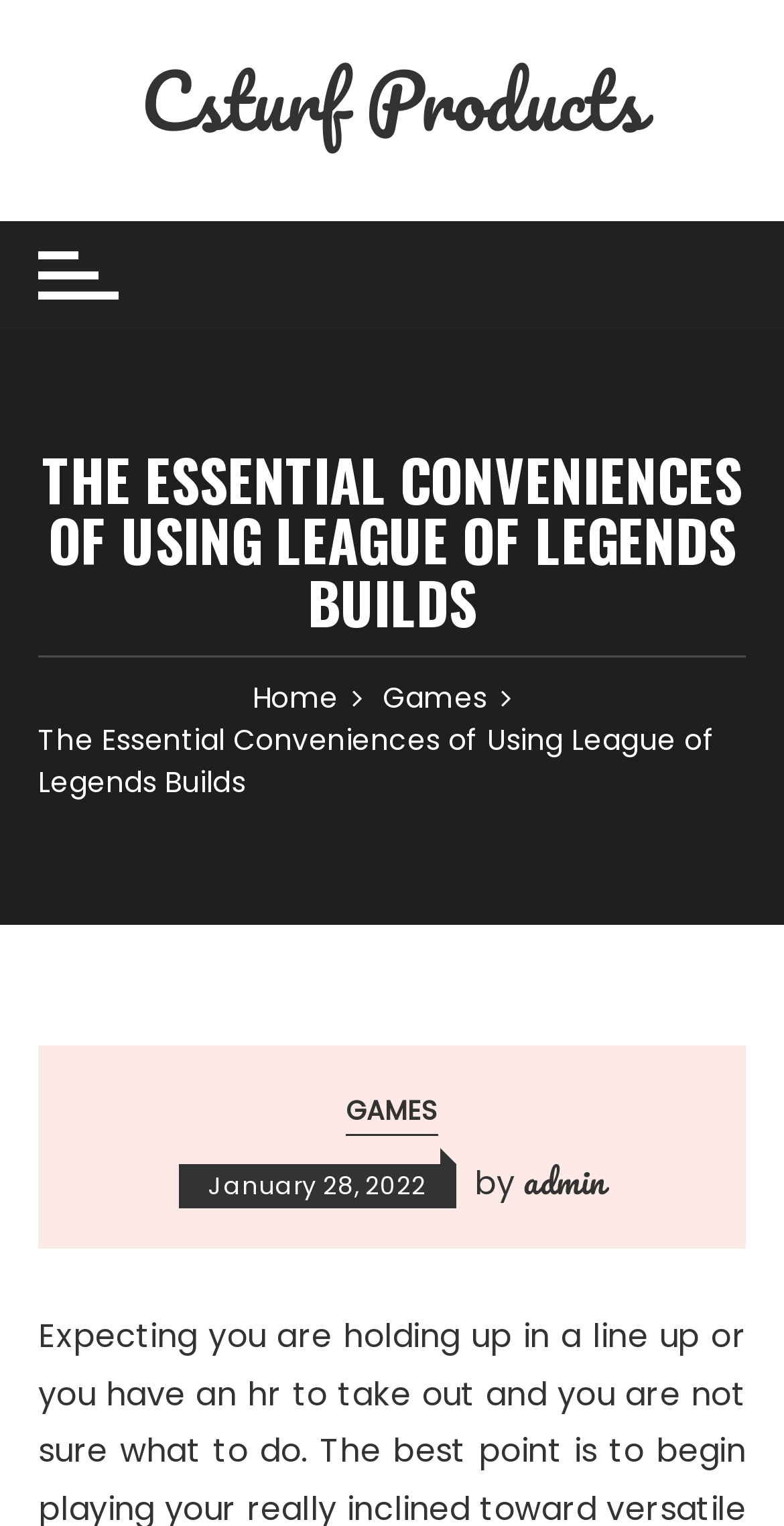What type of content is on this webpage?
Kindly offer a detailed explanation using the data available in the image.

I inferred the answer by analyzing the heading element 'THE ESSENTIAL CONVENIENCES OF USING LEAGUE OF LEGENDS BUILDS' and the link element 'The Essential Conveniences of Using League of Legends Builds', which suggests that the webpage is about League of Legends builds.